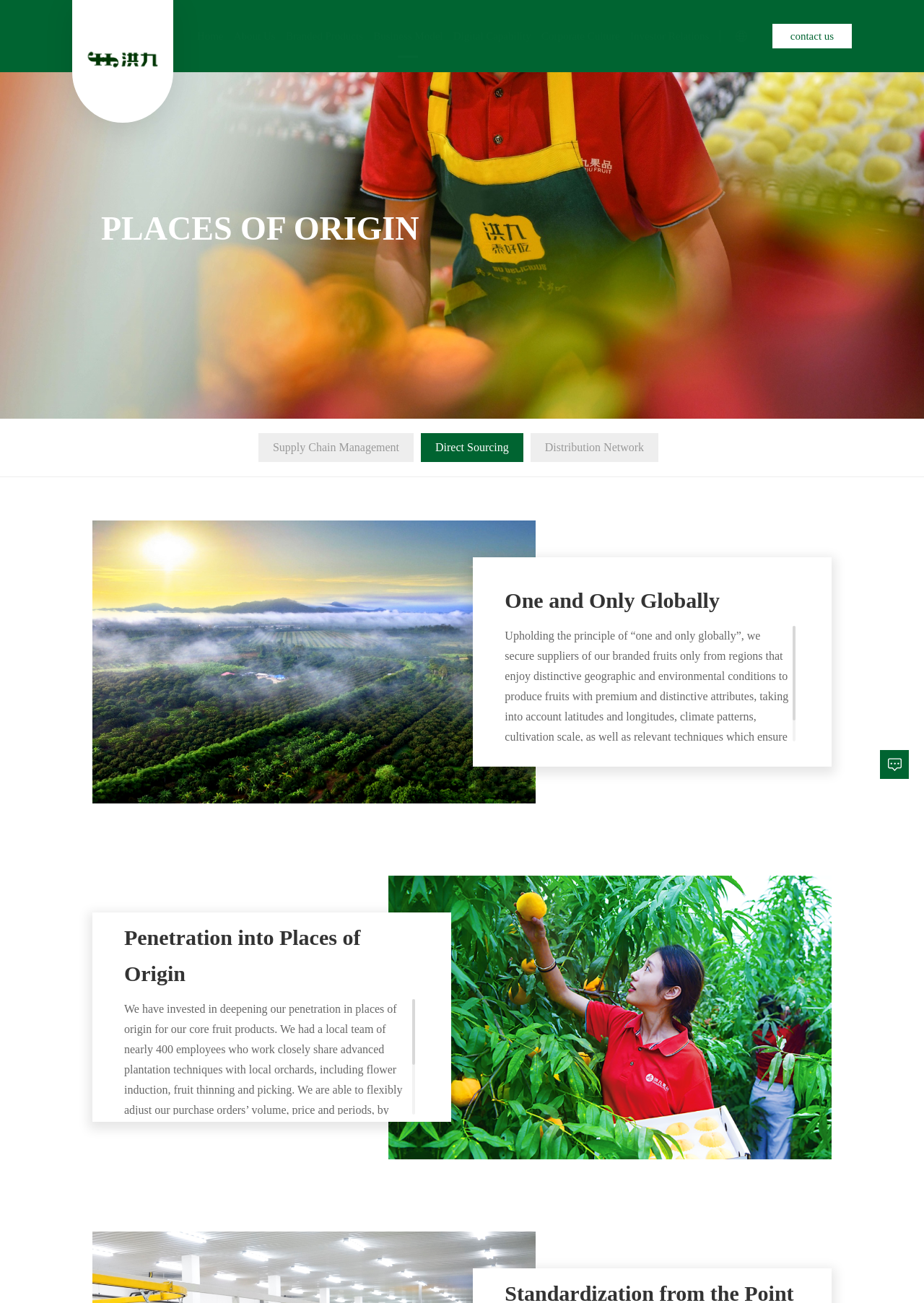Provide the bounding box coordinates of the area you need to click to execute the following instruction: "Explore Supply Chain Management".

[0.28, 0.332, 0.455, 0.354]